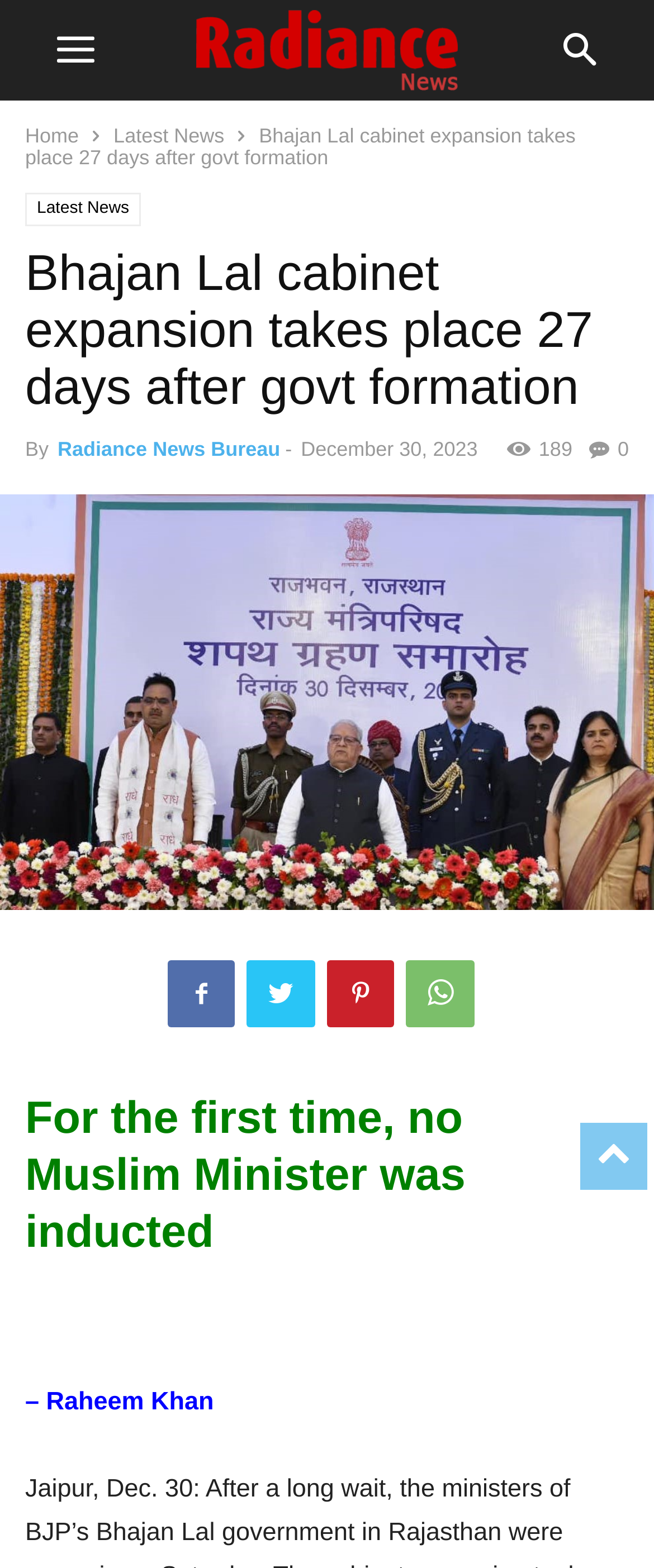Provide the text content of the webpage's main heading.

Bhajan Lal cabinet expansion takes place 27 days after govt formation